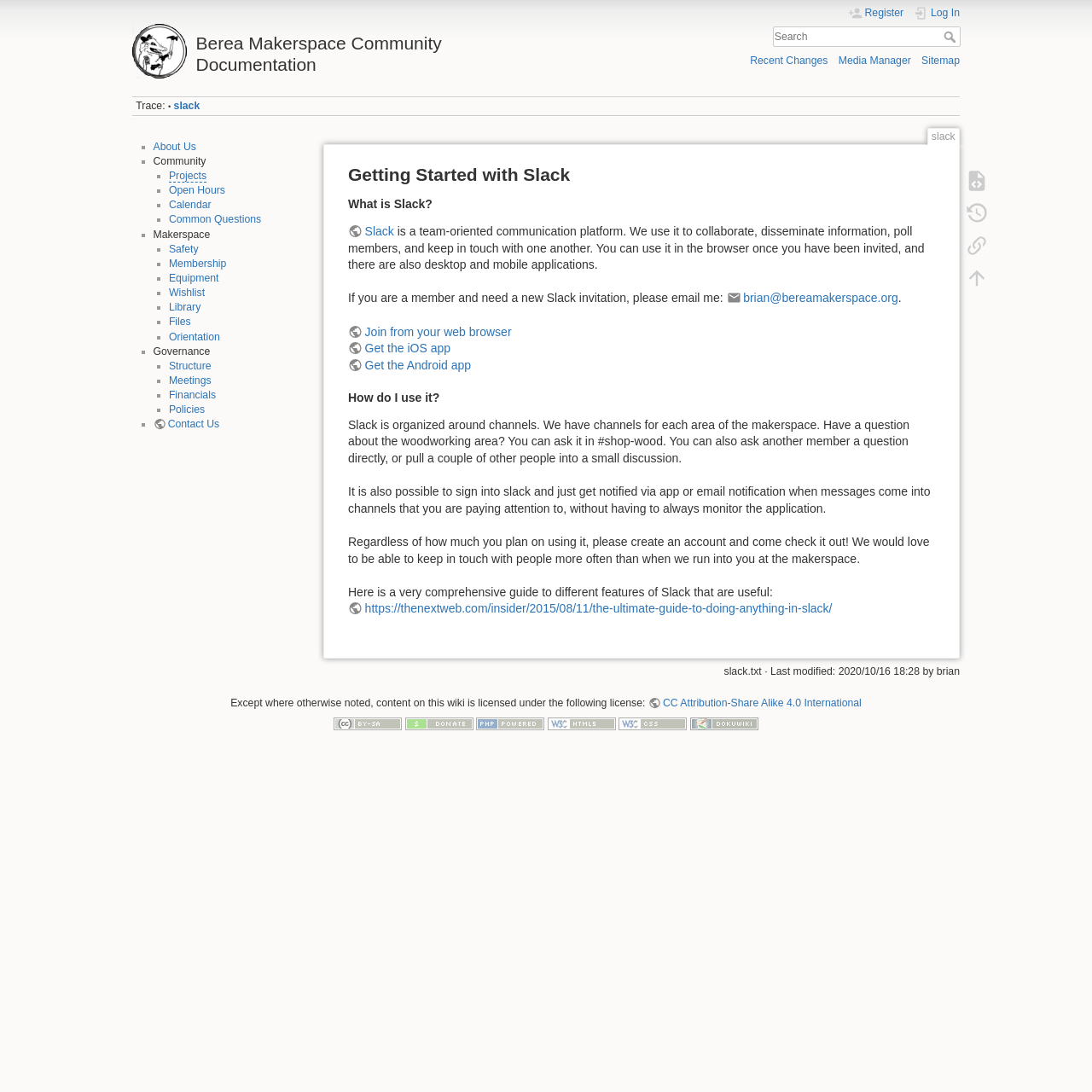Construct a thorough caption encompassing all aspects of the webpage.

This webpage is the Berea Makerspace Community Documentation, which appears to be a community-driven platform for sharing information and resources related to the makerspace. 

At the top of the page, there is a heading that reads "Berea Makerspace Community Documentation" and a link with the same text. Below this, there are two links, "Register" and "Log In", accompanied by small images. 

To the right of these links, there is a search bar with a textbox and a "Search" button. Below the search bar, there are several links, including "Recent Changes", "Media Manager", and "Sitemap". 

On the left side of the page, there is a sidebar with a list of links, including "About Us", "Community", "Projects", "Open Hours", and many others. These links are organized into categories, with list markers (■) separating the different sections. 

The main content of the page is divided into several sections. The first section is titled "Getting Started with Slack" and provides an introduction to Slack, a team-oriented communication platform used by the makerspace community. This section includes links to download the Slack app and a comprehensive guide to using Slack. 

The second section, "How do I use it?", provides more information on how to use Slack, including how to organize channels and communicate with other members. 

At the bottom of the page, there is a footer section with links to show the page source and view old revisions, as well as some text indicating when the page was last modified.